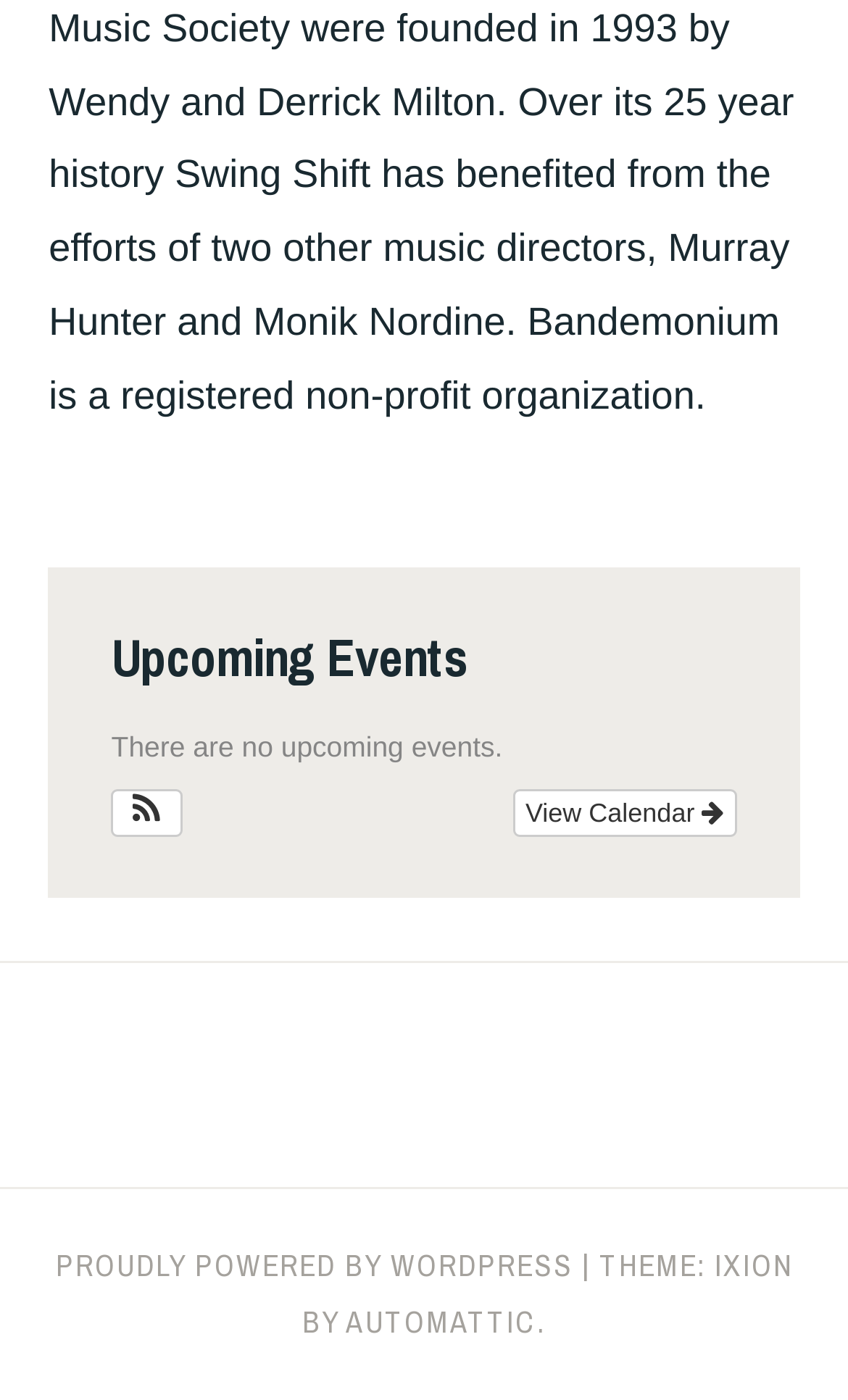Return the bounding box coordinates of the UI element that corresponds to this description: "Add". The coordinates must be given as four float numbers in the range of 0 and 1, [left, top, right, bottom].

[0.134, 0.565, 0.212, 0.596]